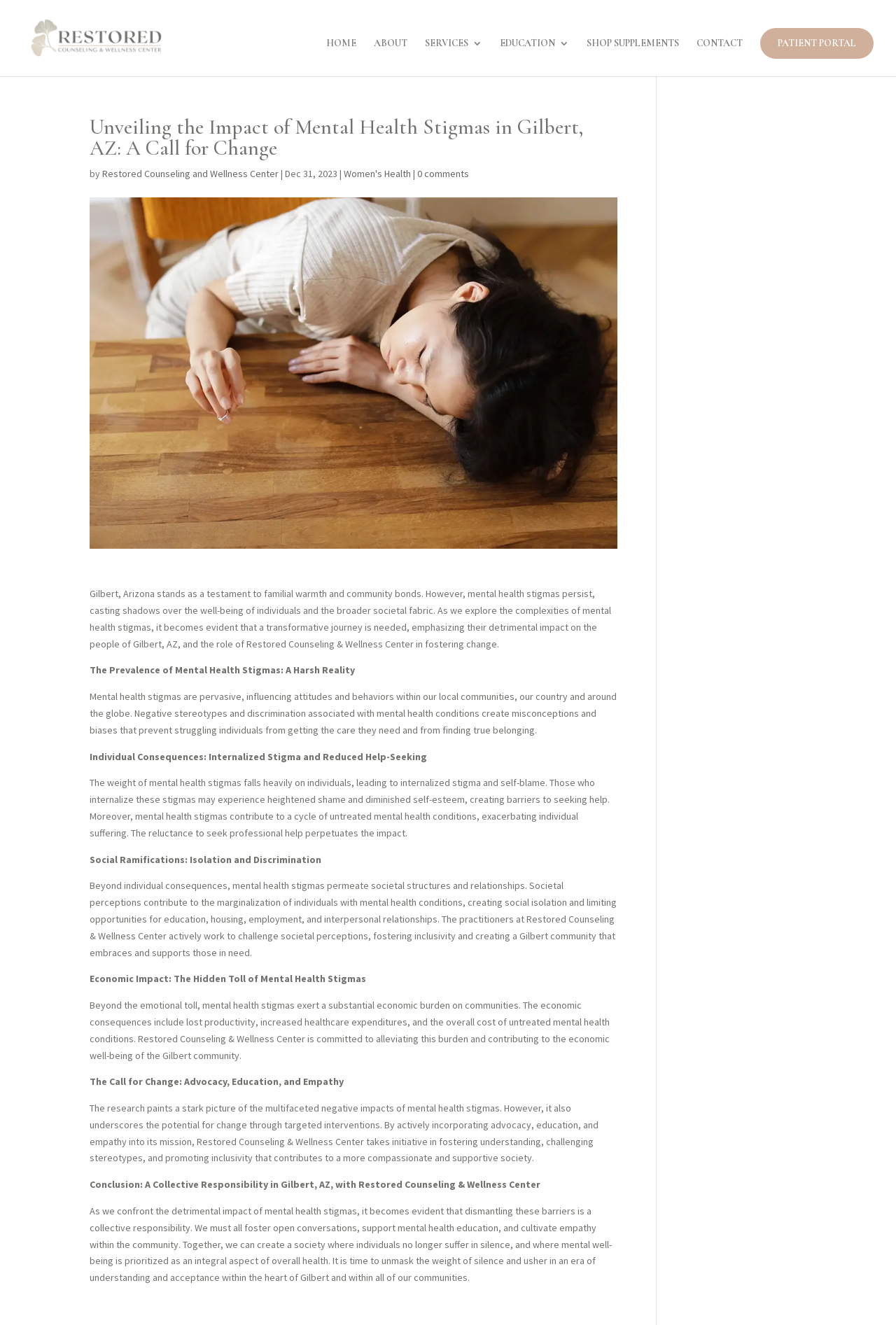Specify the bounding box coordinates for the region that must be clicked to perform the given instruction: "Click the 'PATIENT PORTAL' link".

[0.848, 0.021, 0.975, 0.044]